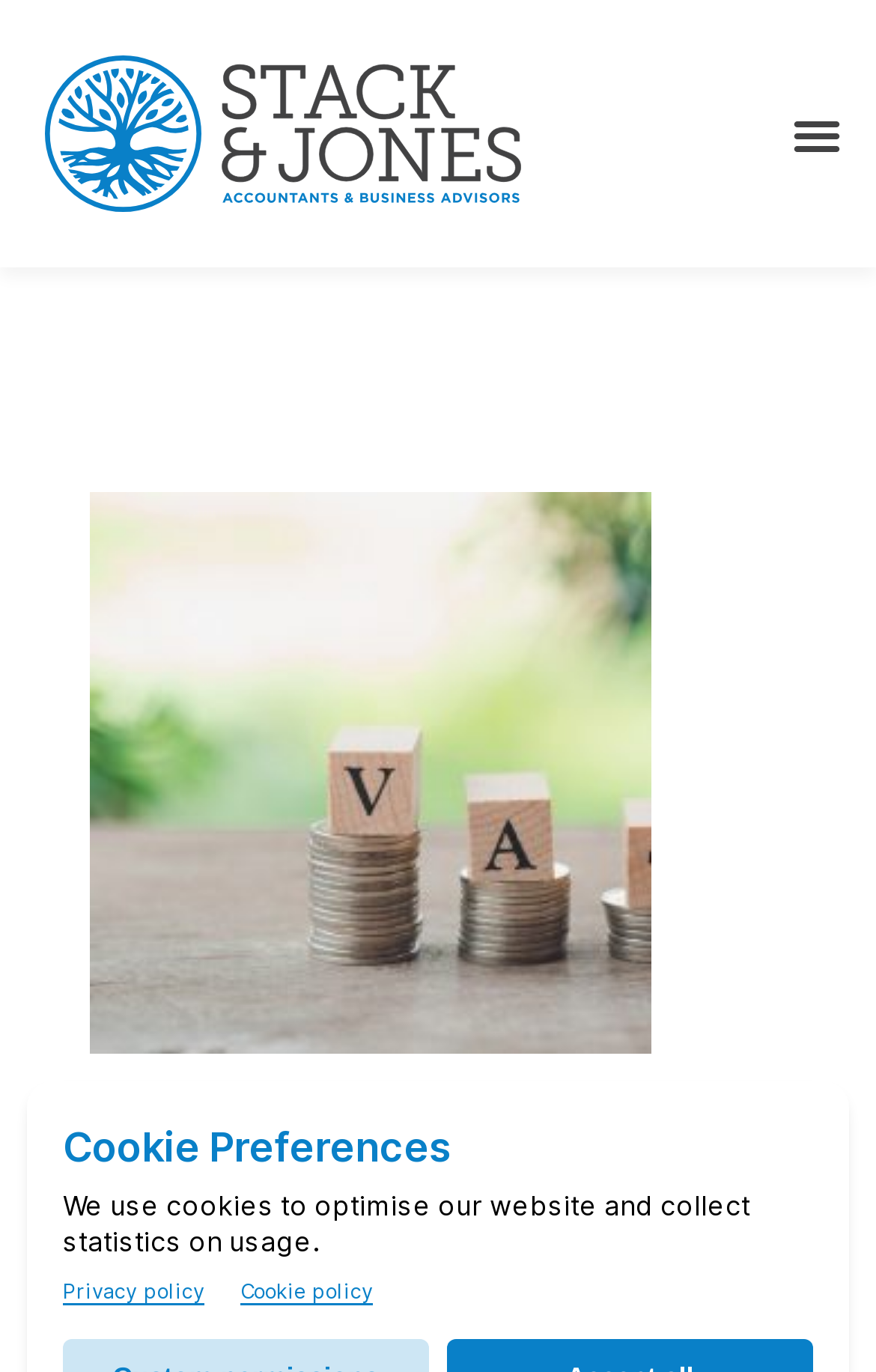Please determine the bounding box of the UI element that matches this description: Menu. The coordinates should be given as (top-left x, top-left y, bottom-right x, bottom-right y), with all values between 0 and 1.

[0.89, 0.07, 0.974, 0.124]